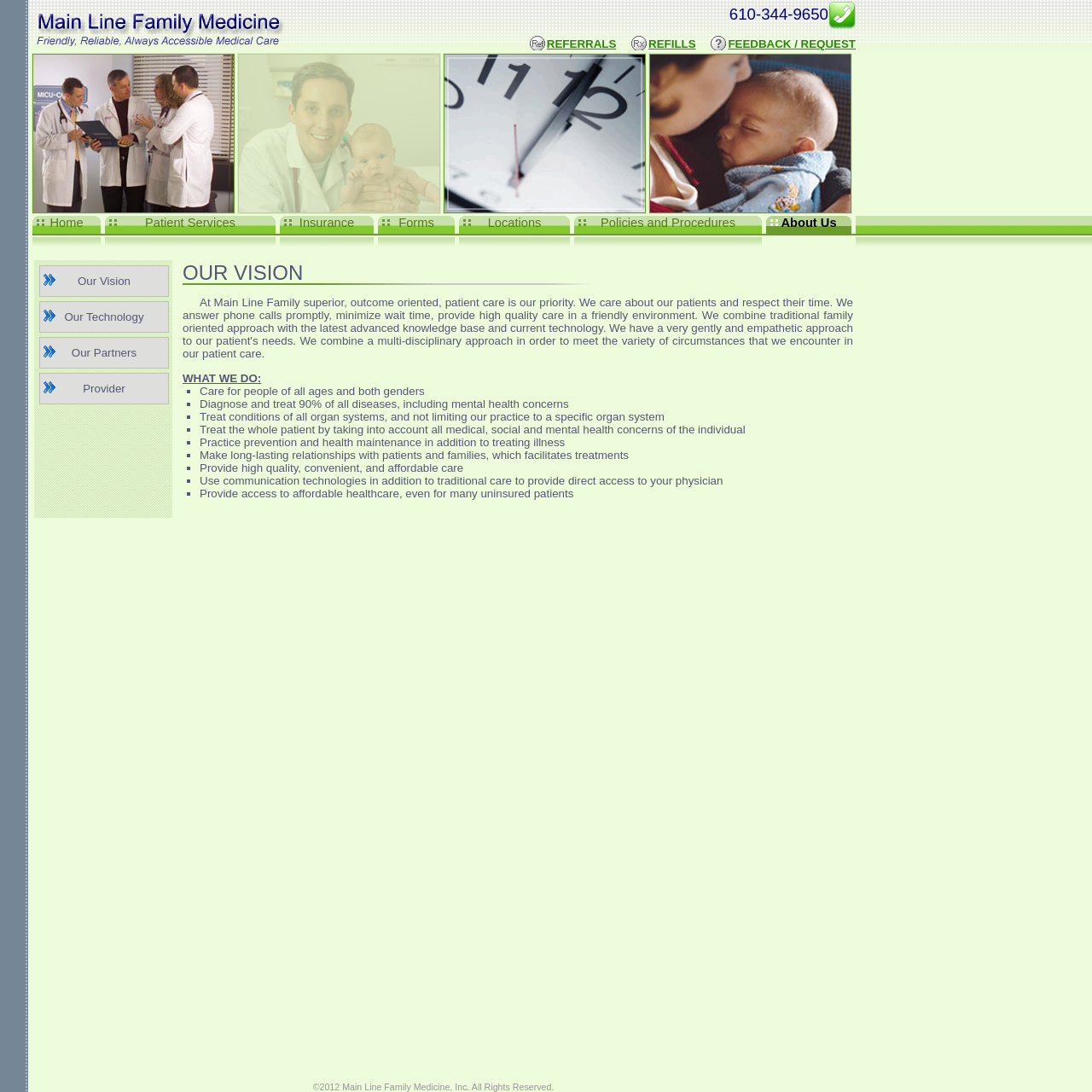Based on the image, please respond to the question with as much detail as possible:
What is the first item in the 'OUR VISION' list?

I looked at the section with the heading 'OUR VISION' and found the first item in the list, which is 'Care for people of all ages and both genders'.